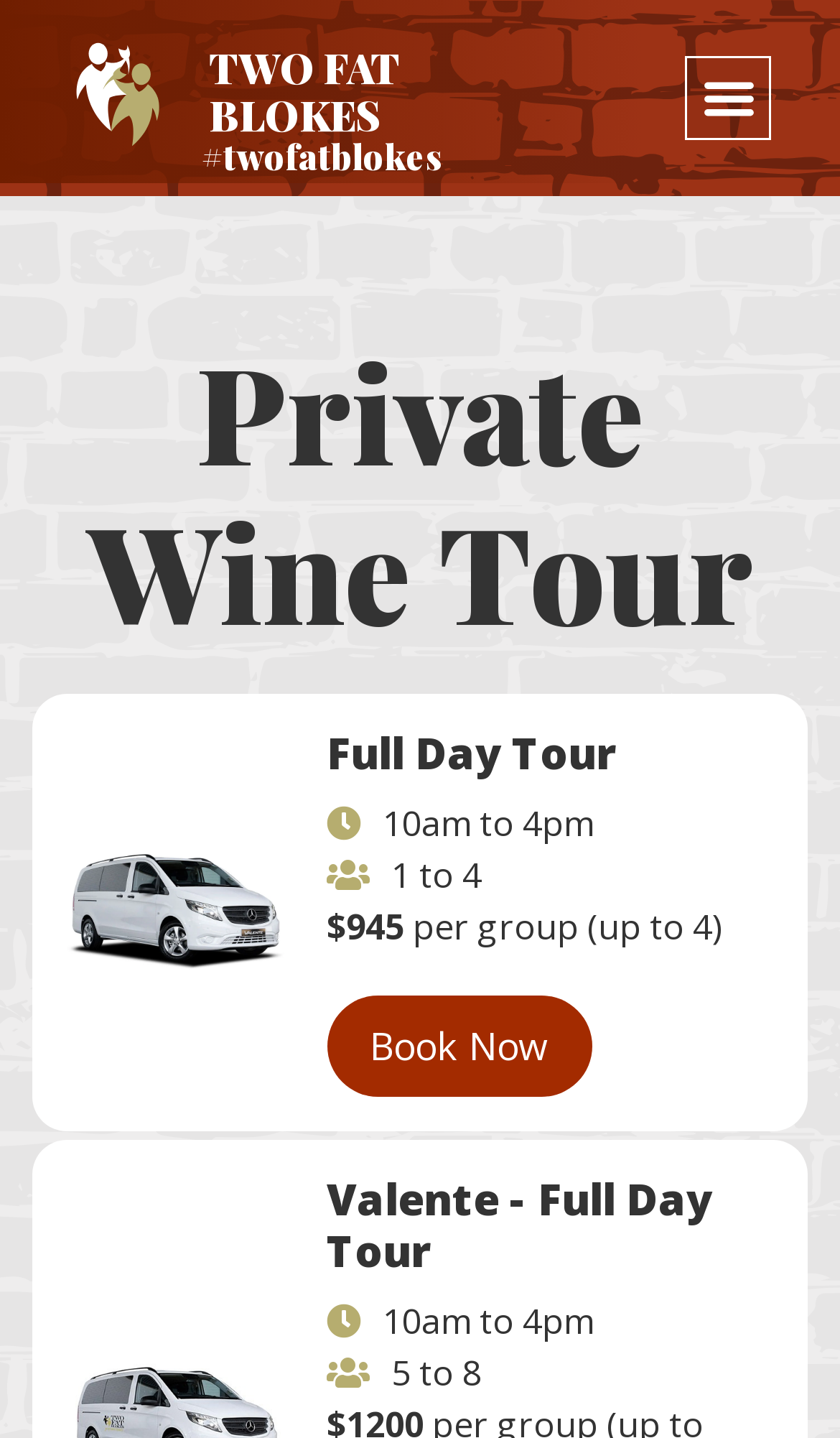From the given element description: "Menu", find the bounding box for the UI element. Provide the coordinates as four float numbers between 0 and 1, in the order [left, top, right, bottom].

[0.817, 0.039, 0.918, 0.098]